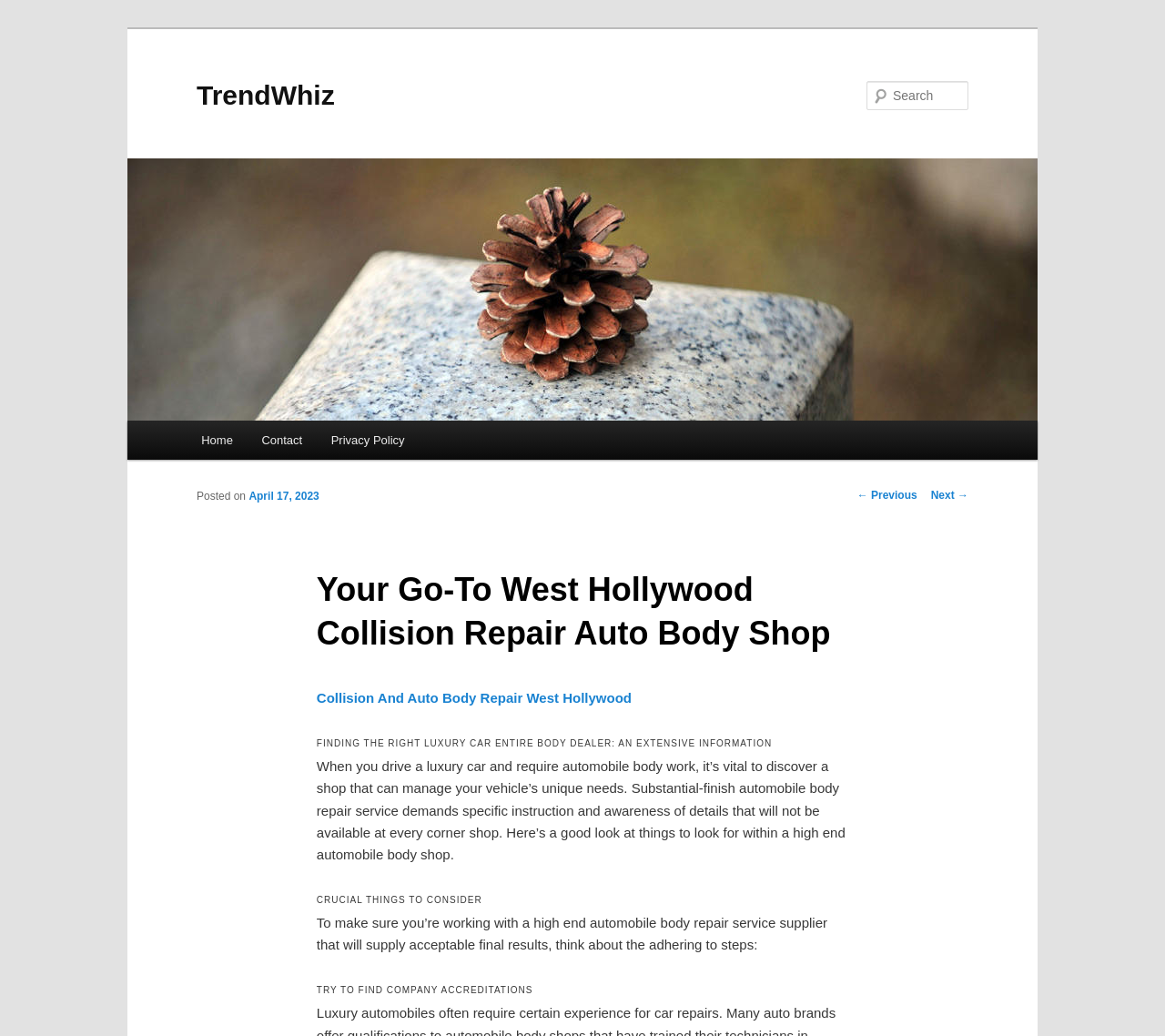Find the bounding box coordinates of the element's region that should be clicked in order to follow the given instruction: "Click on the TrendWhiz link". The coordinates should consist of four float numbers between 0 and 1, i.e., [left, top, right, bottom].

[0.169, 0.077, 0.287, 0.106]